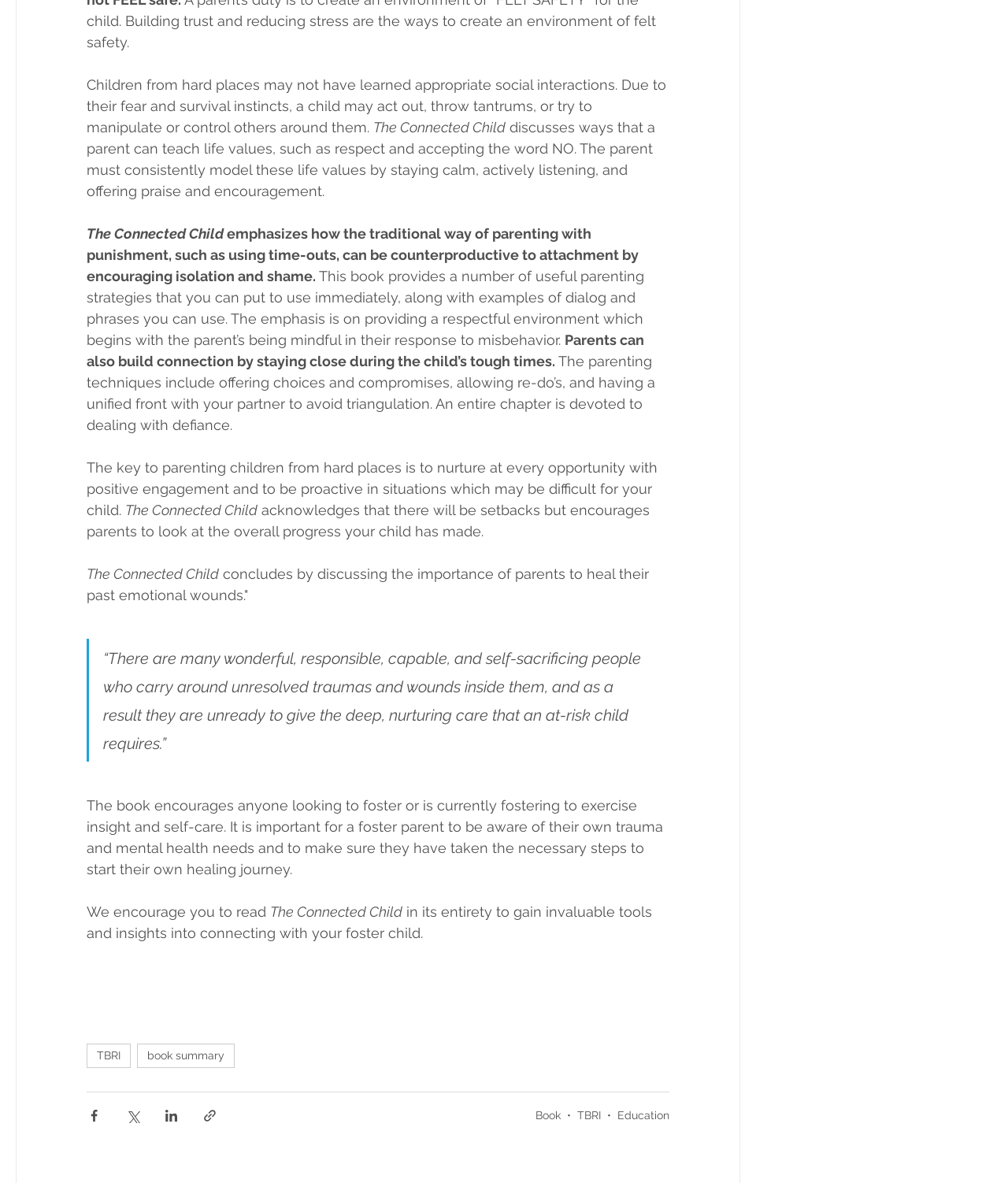What is emphasized in the book 'The Connected Child'?
Look at the screenshot and respond with one word or a short phrase.

Respectful environment